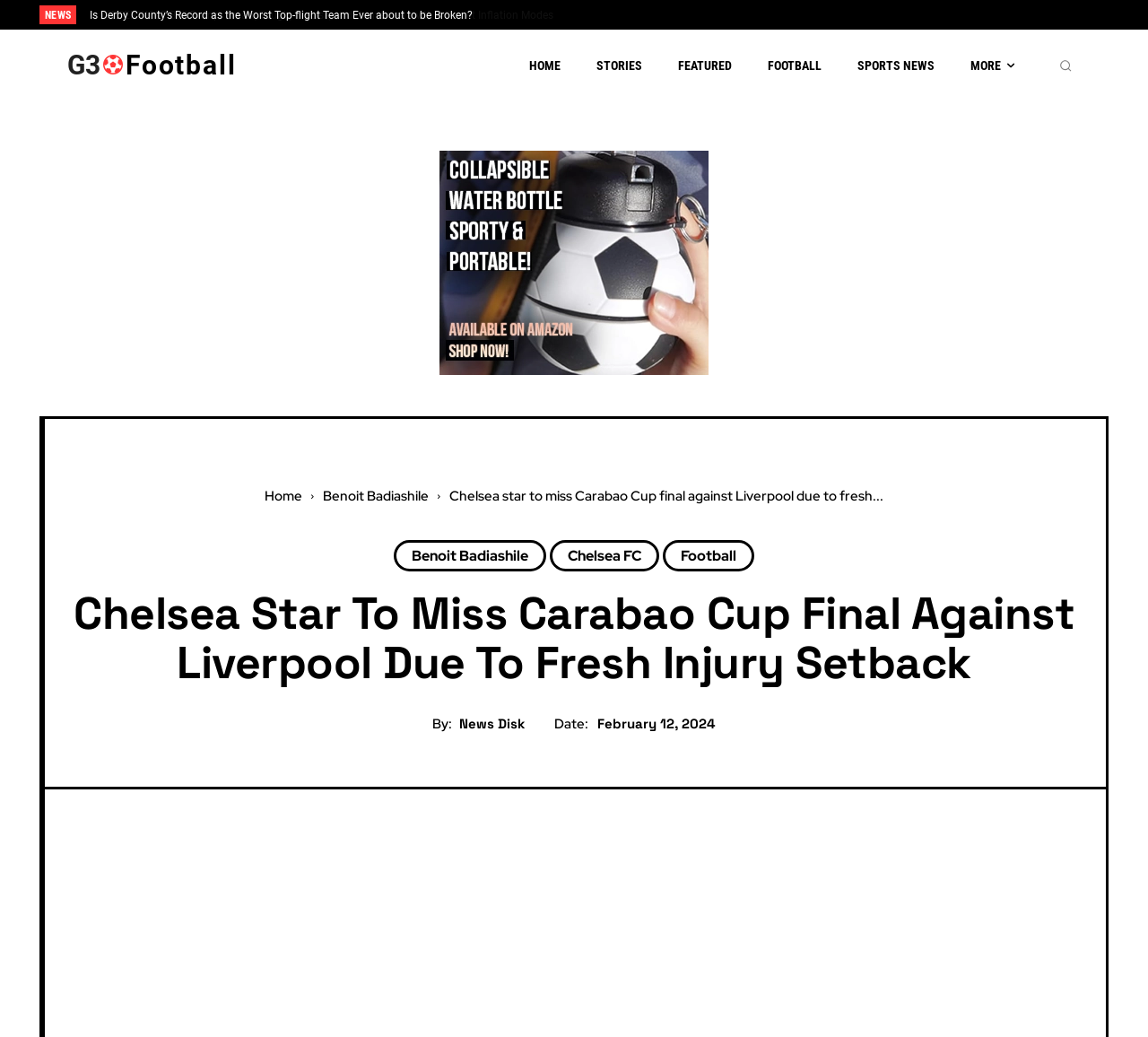Can you find and generate the webpage's heading?

Chelsea Star To Miss Carabao Cup Final Against Liverpool Due To Fresh Injury Setback